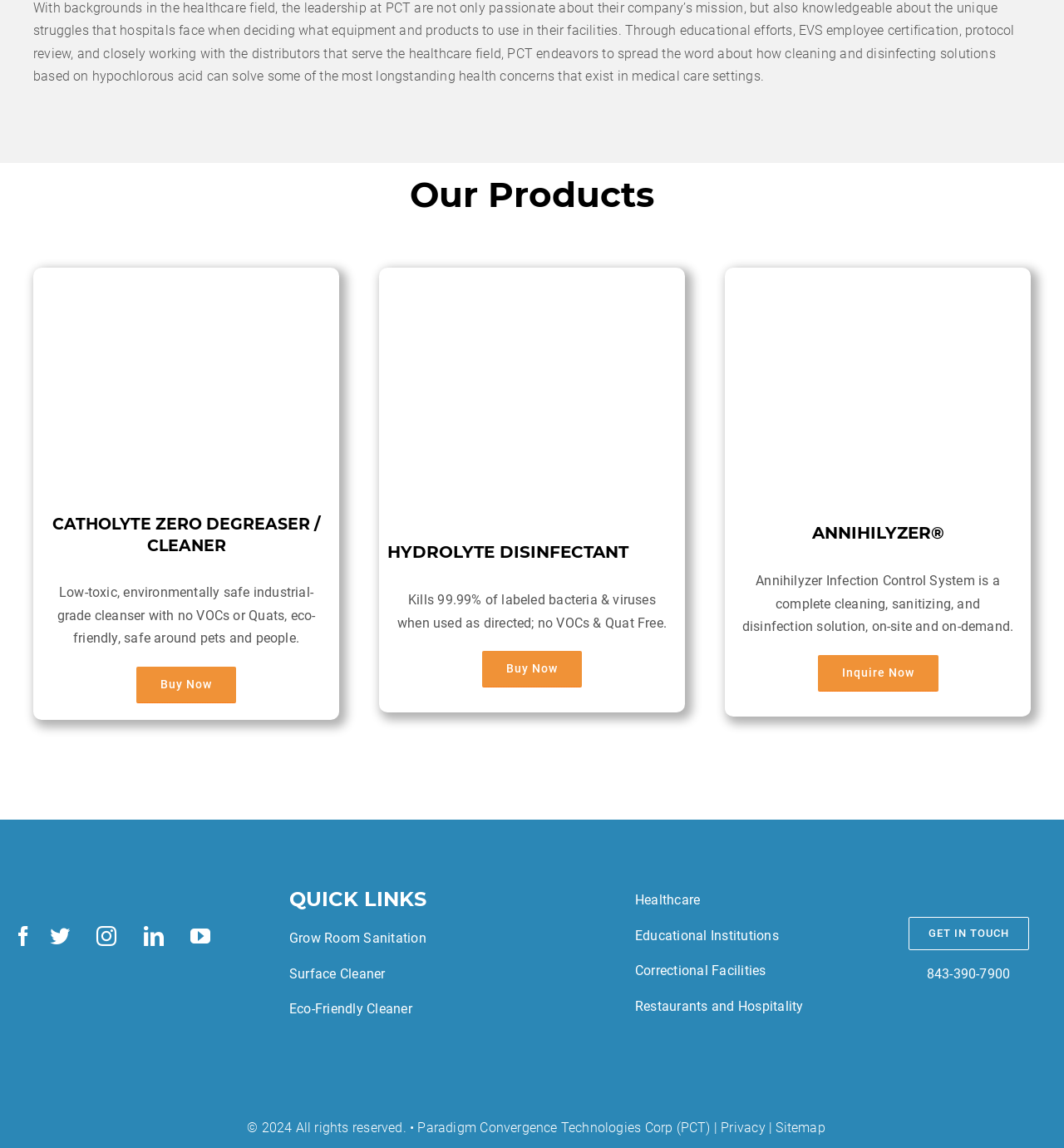What is the copyright year of this webpage?
Using the image, respond with a single word or phrase.

2024